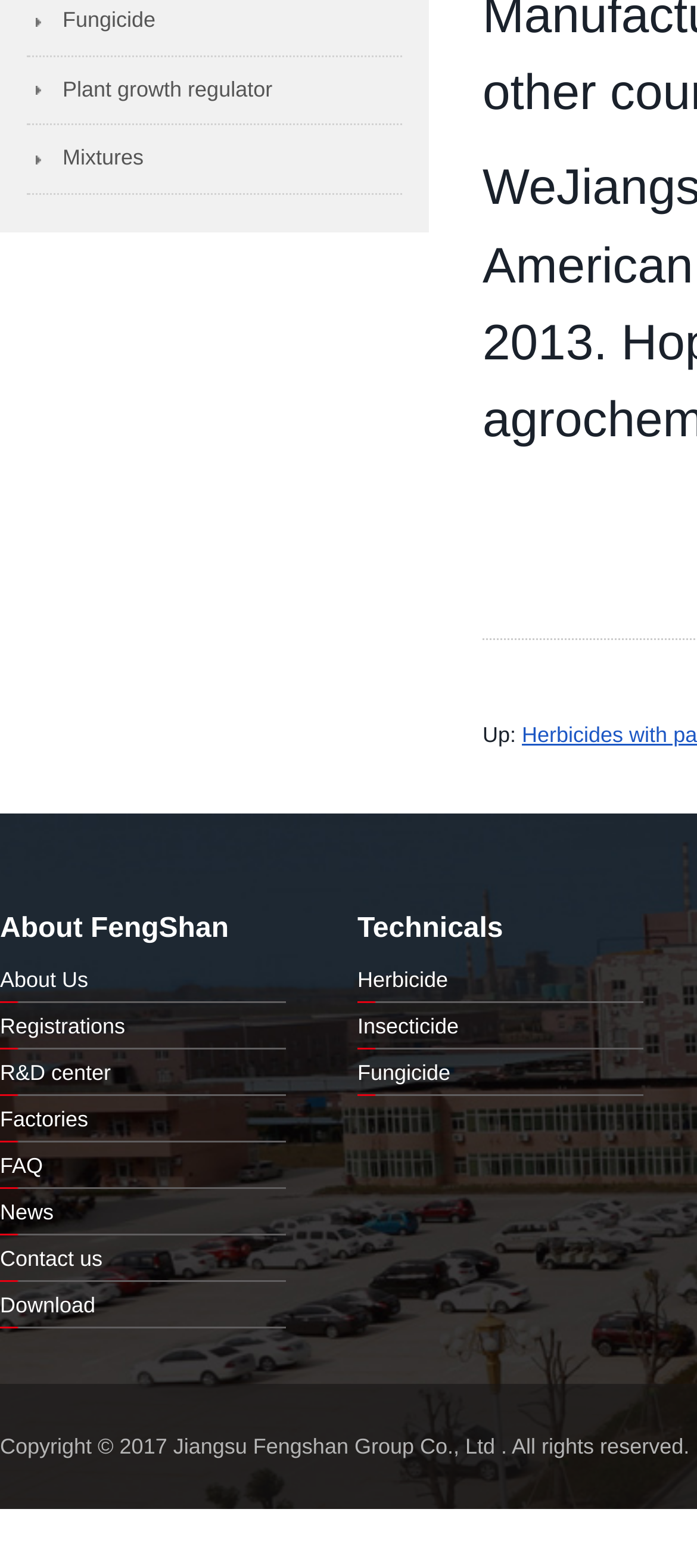Kindly provide the bounding box coordinates of the section you need to click on to fulfill the given instruction: "Click on Plant growth regulator".

[0.038, 0.036, 0.577, 0.08]